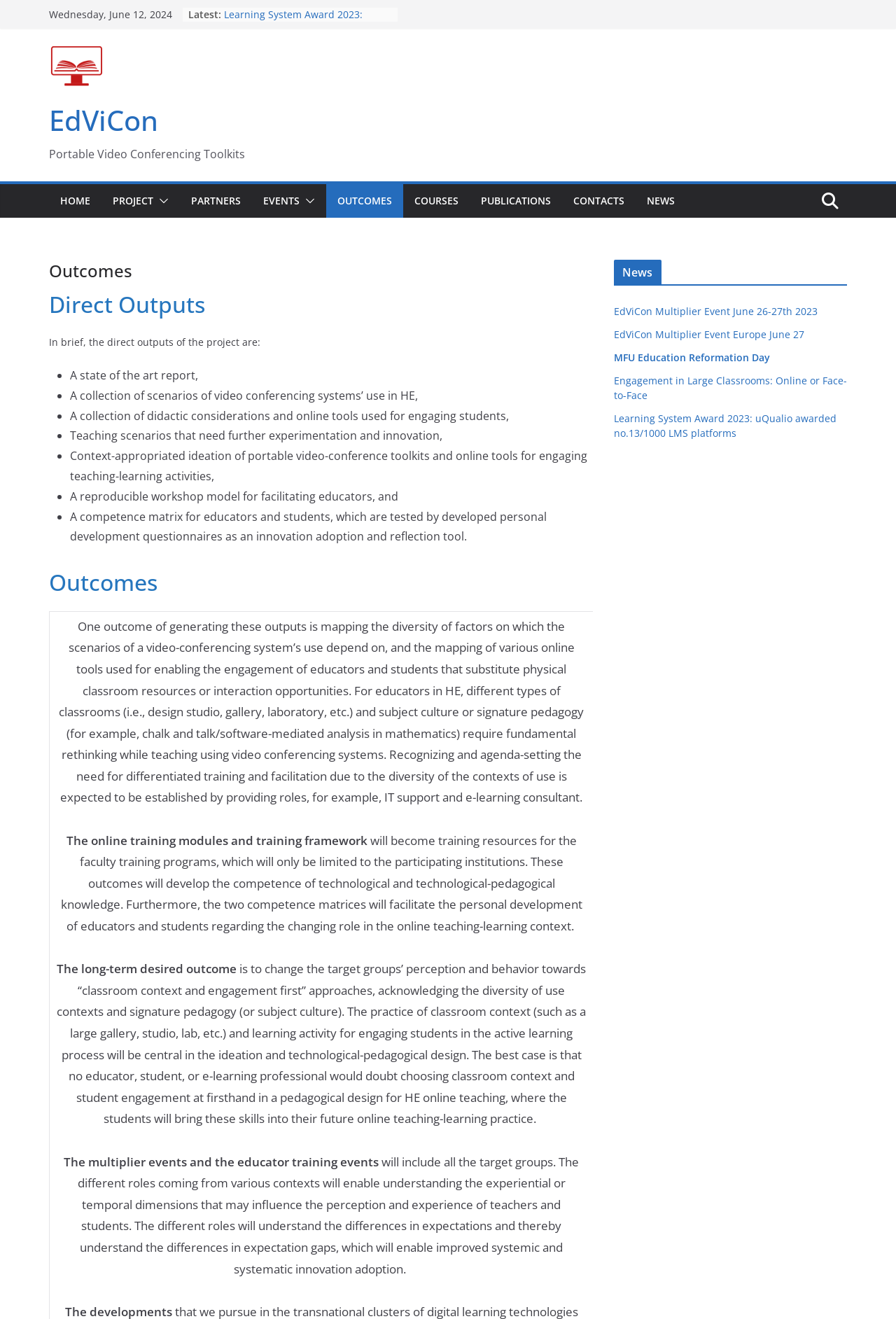Produce an elaborate caption capturing the essence of the webpage.

The webpage is titled "Outcomes – EdViCon" and has a date displayed at the top, "Wednesday, June 12, 2024". Below the date, there is a section with the title "Latest:" followed by a list of links to news articles or events, including "Learning System Award 2023: uQualio awarded no.13/1000 LMS platforms", "EdViCon Multiplier Event June 26-27th 2023", and "Engagement in Large Classrooms: Online or Face-to-Face".

To the right of the date, there is a navigation menu with links to different sections of the website, including "HOME", "PROJECT", "PARTNERS", "EVENTS", "OUTCOMES", "COURSES", "PUBLICATIONS", "CONTACTS", and "NEWS". Each link has an accompanying icon.

Below the navigation menu, there is a section with the title "Outcomes" and a heading "Direct Outputs". This section describes the direct outputs of the project, including a state of the art report, a collection of scenarios of video conferencing systems' use in higher education, and a collection of didactic considerations and online tools used for engaging students.

Further down the page, there is a section with the title "Outcomes" again, and a heading "The long-term desired outcome". This section describes the long-term desired outcome of the project, which is to change the target groups' perception and behavior towards "classroom context and engagement first" approaches.

To the right of this section, there is a complementary section with the title "News" and a list of links to news articles or events, including "EdViCon Multiplier Event June 26-27th 2023", "EdViCon Multiplier Event Europe June 27", and "MFU Education Reformation Day".